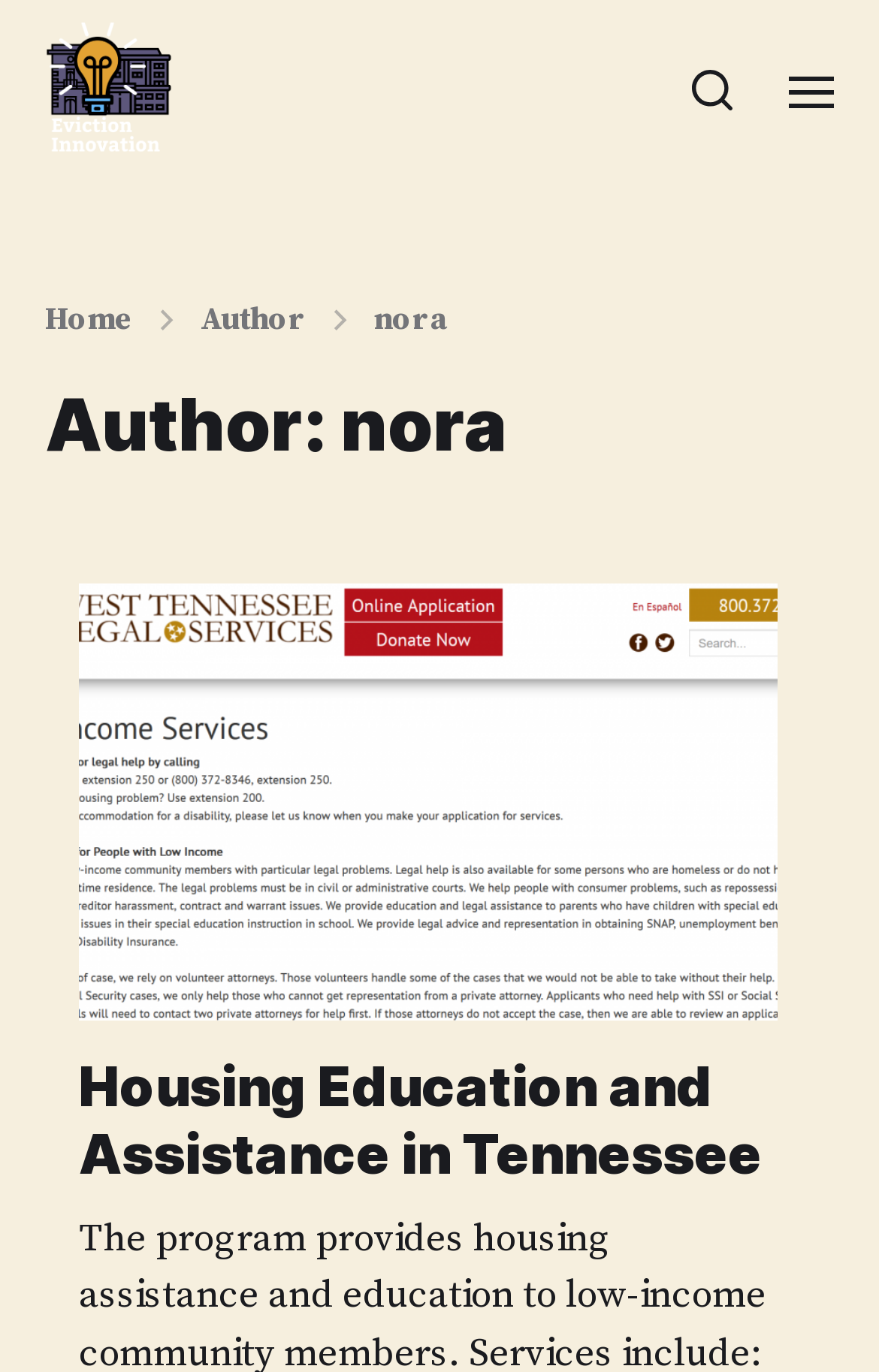Identify the bounding box coordinates for the UI element described as follows: parent_node: Eviction Innovation. Use the format (top-left x, top-left y, bottom-right x, bottom-right y) and ensure all values are floating point numbers between 0 and 1.

[0.051, 0.016, 0.197, 0.115]